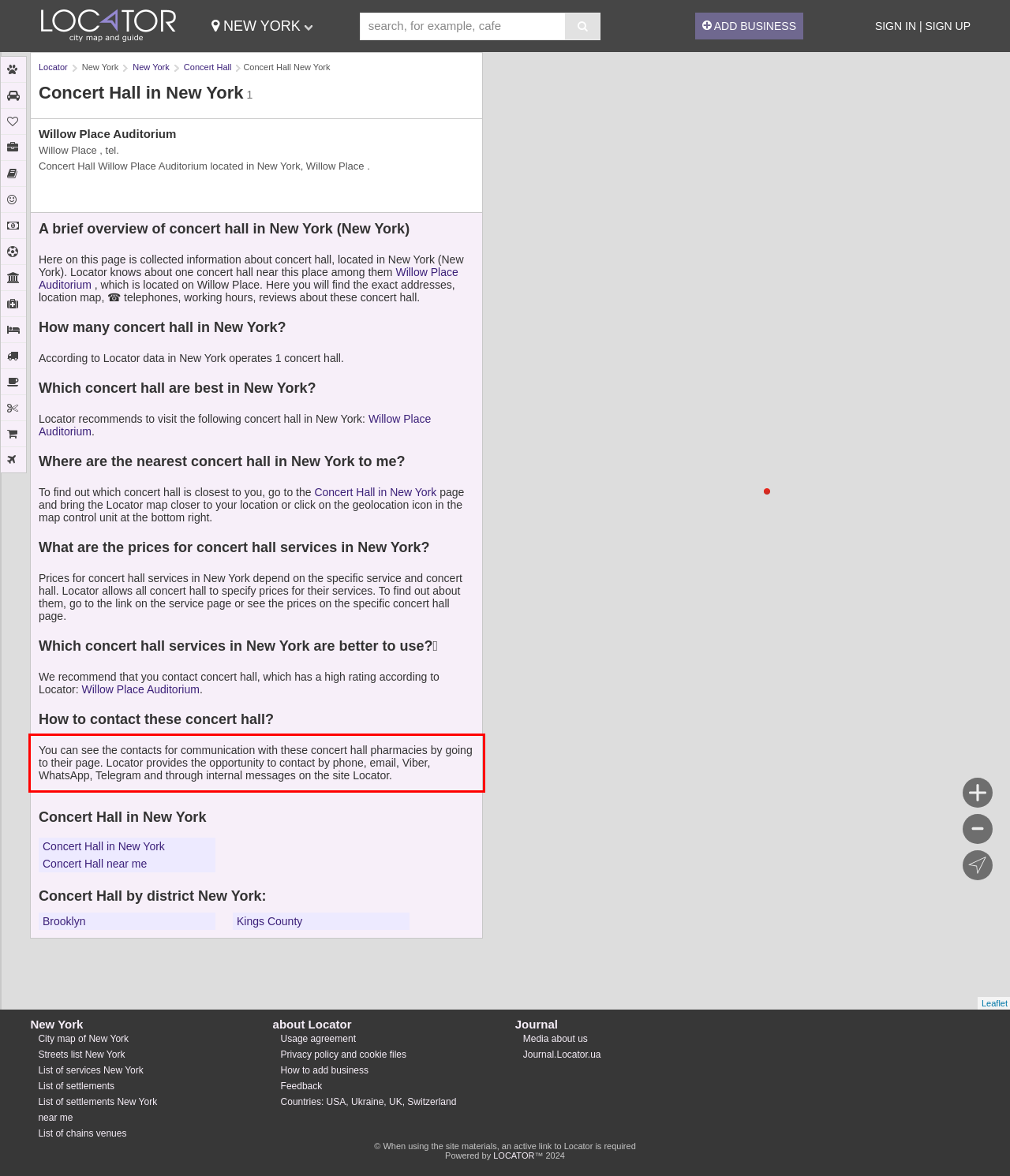You have a webpage screenshot with a red rectangle surrounding a UI element. Extract the text content from within this red bounding box.

You can see the contacts for communication with these concert hall pharmacies by going to their page. Locator provides the opportunity to contact by phone, email, Viber, WhatsApp, Telegram and through internal messages on the site Locator.